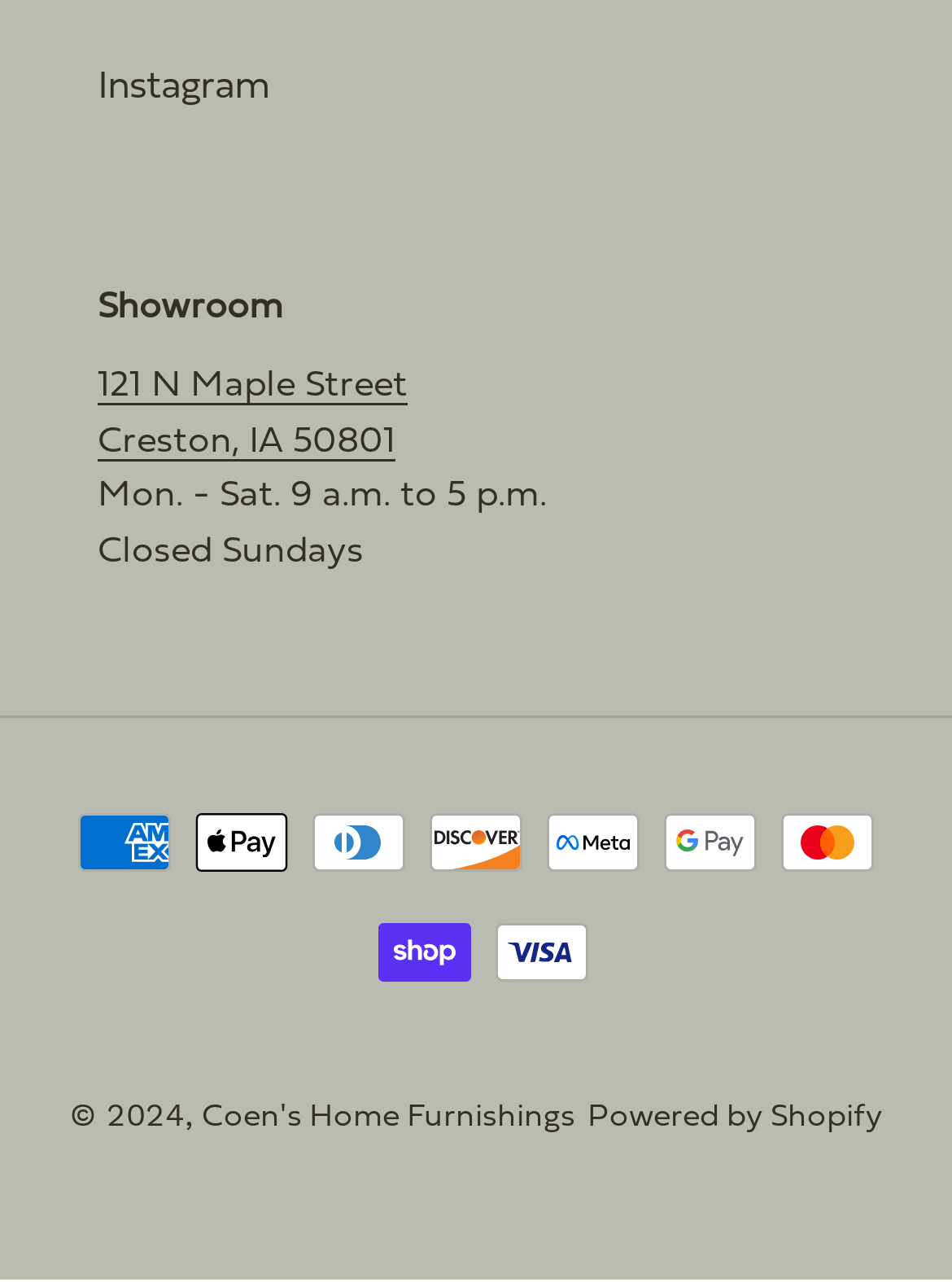What are the business hours of Coen's Home Furnishings?
Offer a detailed and exhaustive answer to the question.

The business hours can be found in the top section of the webpage, where it is written as 'Mon. - Sat. 9 a.m. to 5 p.m.'.